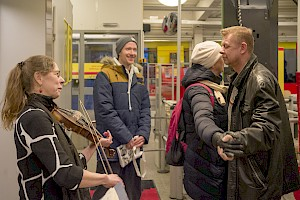Offer a detailed narrative of the scene shown in the image.

In a vibrant public setting, a moment of joy unfolds as a woman plays the viola, creating a lively atmosphere. Clad in a distinctive black-and-white outfit, she skillfully engages passersby with her music. Nearby, a woman in a winter coat shares a warm embrace with a man, showcasing a heartfelt connection amidst the hustle of everyday life. A man in a blue and yellow jacket smiles in the background, clearly enjoying the scene. This image captures the essence of community and the spontaneous beauty of music bringing people together, blending artistry with the warmth of human interaction in a bustling environment.